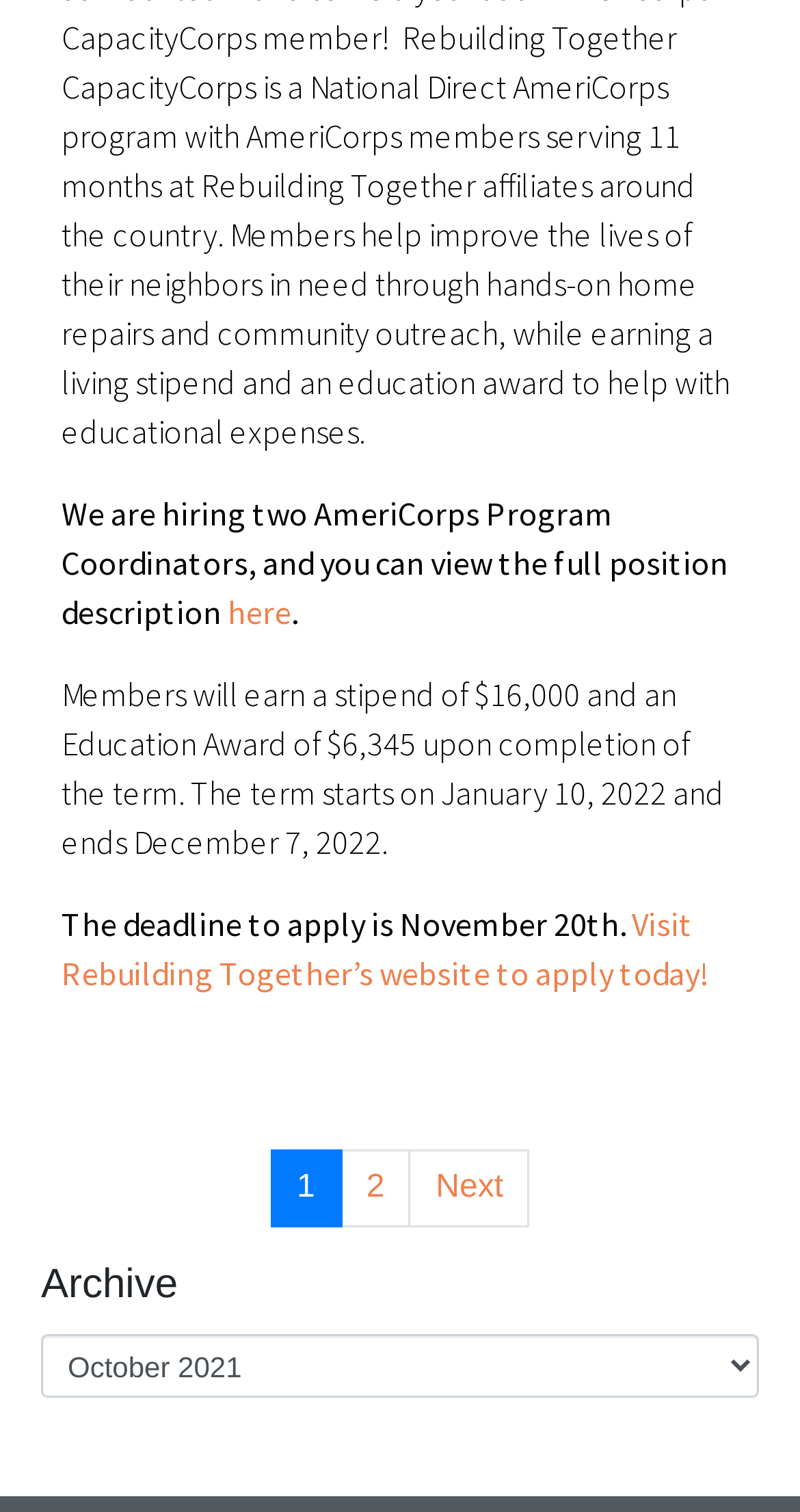Bounding box coordinates must be specified in the format (top-left x, top-left y, bottom-right x, bottom-right y). All values should be floating point numbers between 0 and 1. What are the bounding box coordinates of the UI element described as: Next

[0.511, 0.76, 0.662, 0.812]